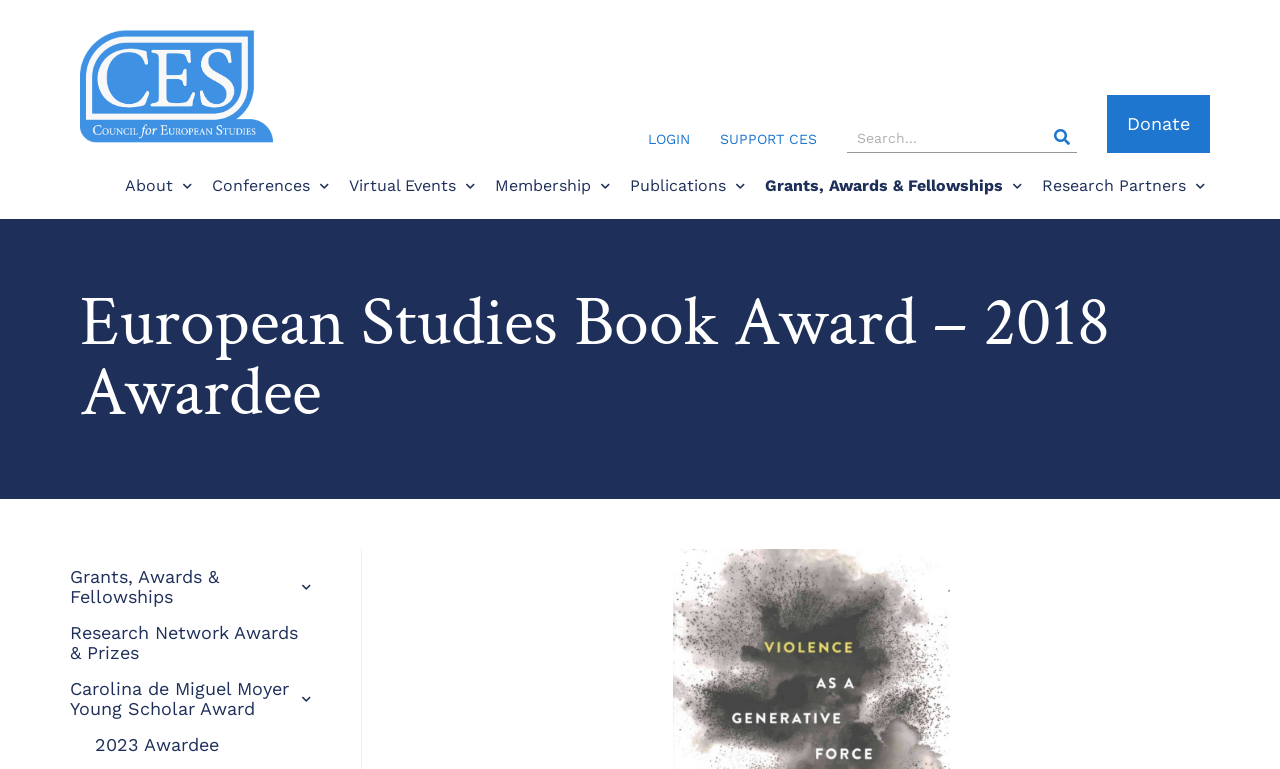Give the bounding box coordinates for the element described by: "Grants, Awards & Fellowships".

[0.594, 0.212, 0.802, 0.272]